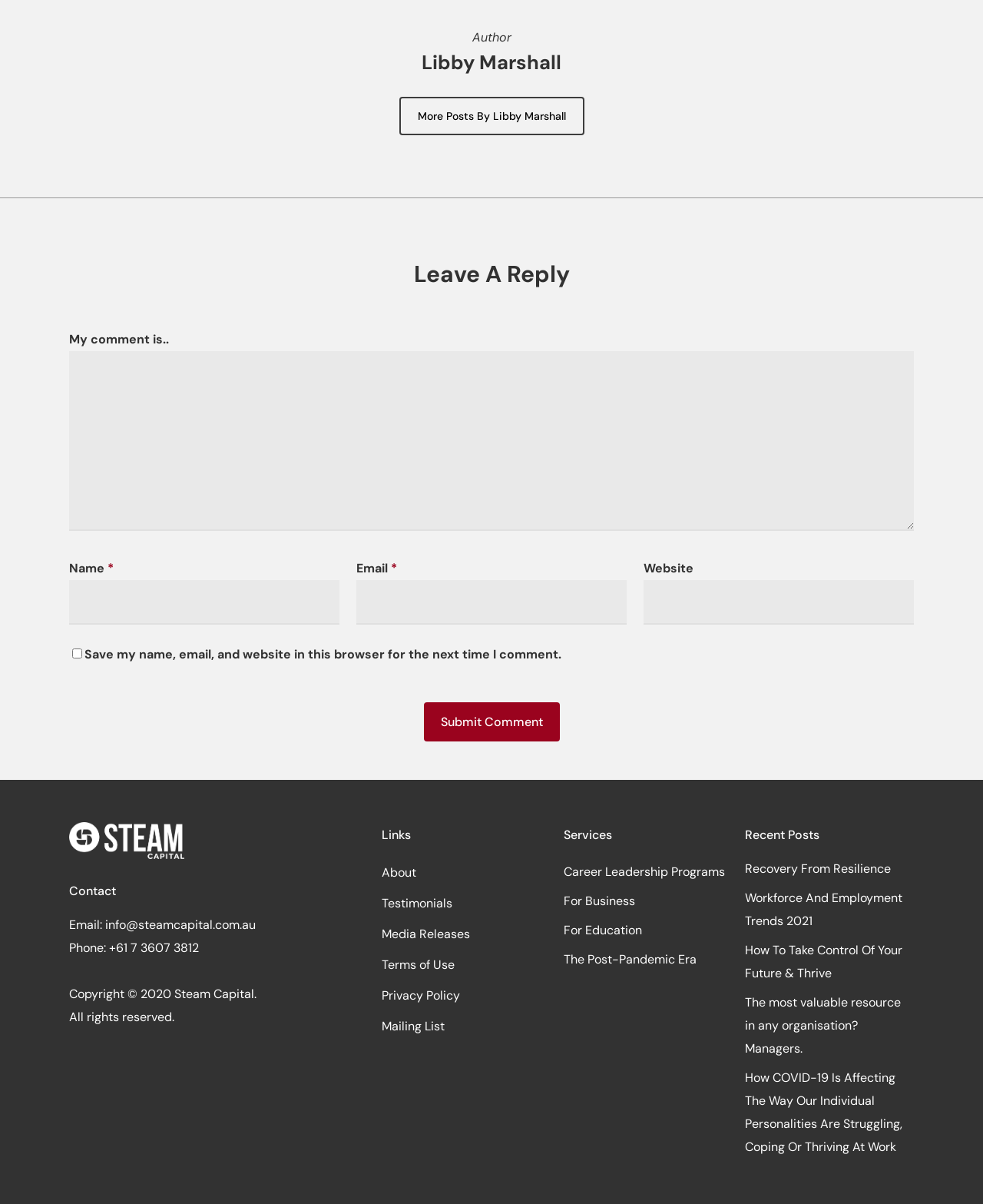How many links are there under 'Recent Posts'?
Provide a detailed and extensive answer to the question.

There are five links under 'Recent Posts', which are 'Recovery From Resilience', 'Workforce And Employment Trends 2021', 'How To Take Control Of Your Future & Thrive', 'The most valuable resource in any organisation? Managers.', and 'How COVID-19 Is Affecting The Way Our Individual Personalities Are Struggling, Coping Or Thriving At Work'.